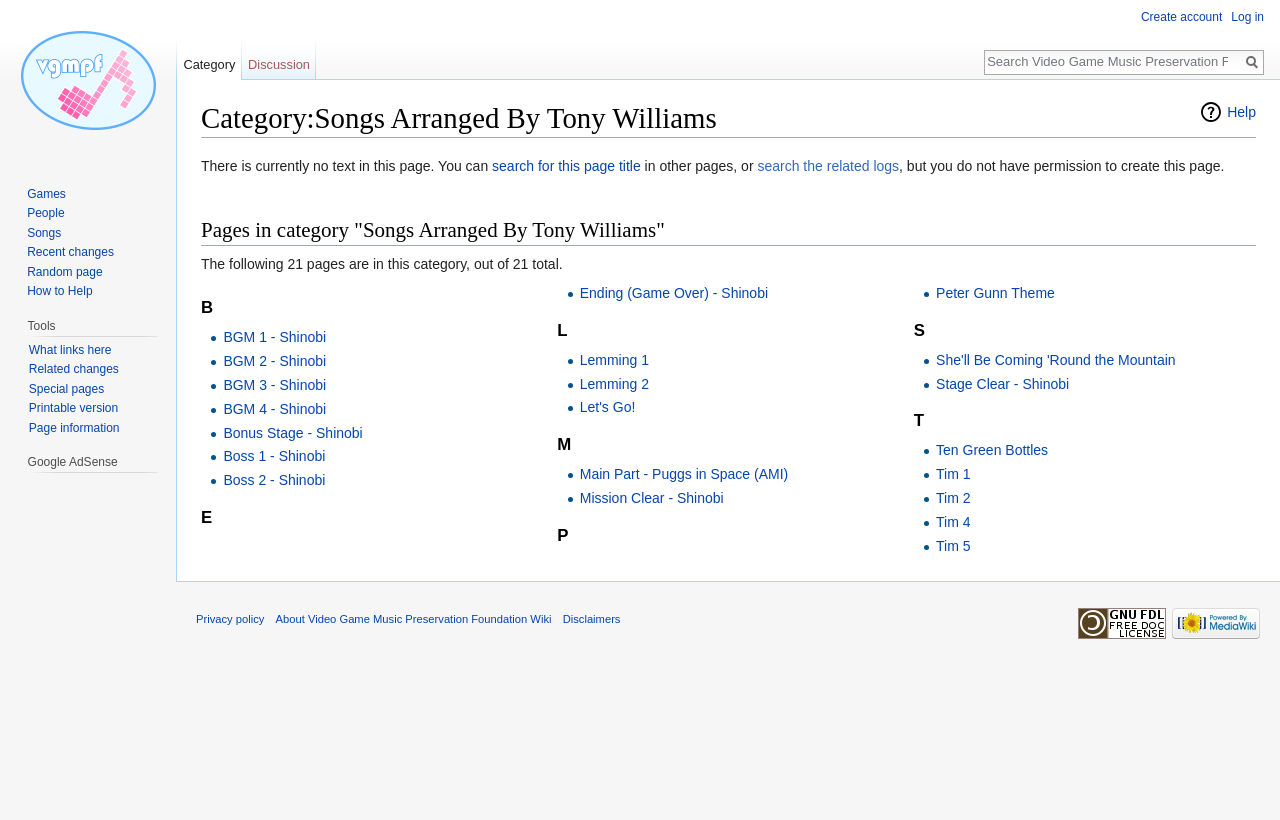Could you highlight the region that needs to be clicked to execute the instruction: "Search the related logs"?

[0.592, 0.193, 0.702, 0.212]